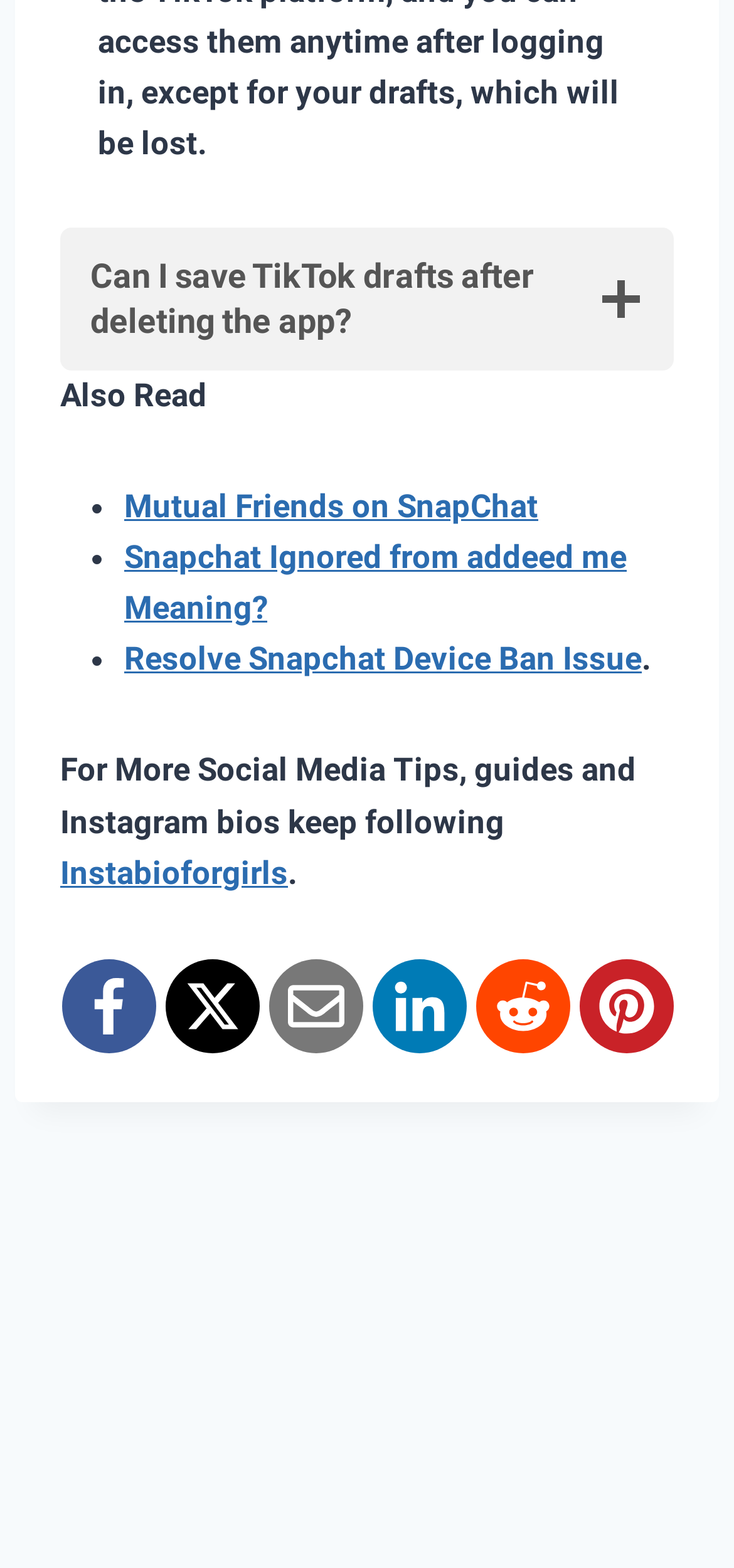Determine the bounding box for the HTML element described here: "aria-label="Email"". The coordinates should be given as [left, top, right, bottom] with each number being a float between 0 and 1.

[0.365, 0.612, 0.494, 0.672]